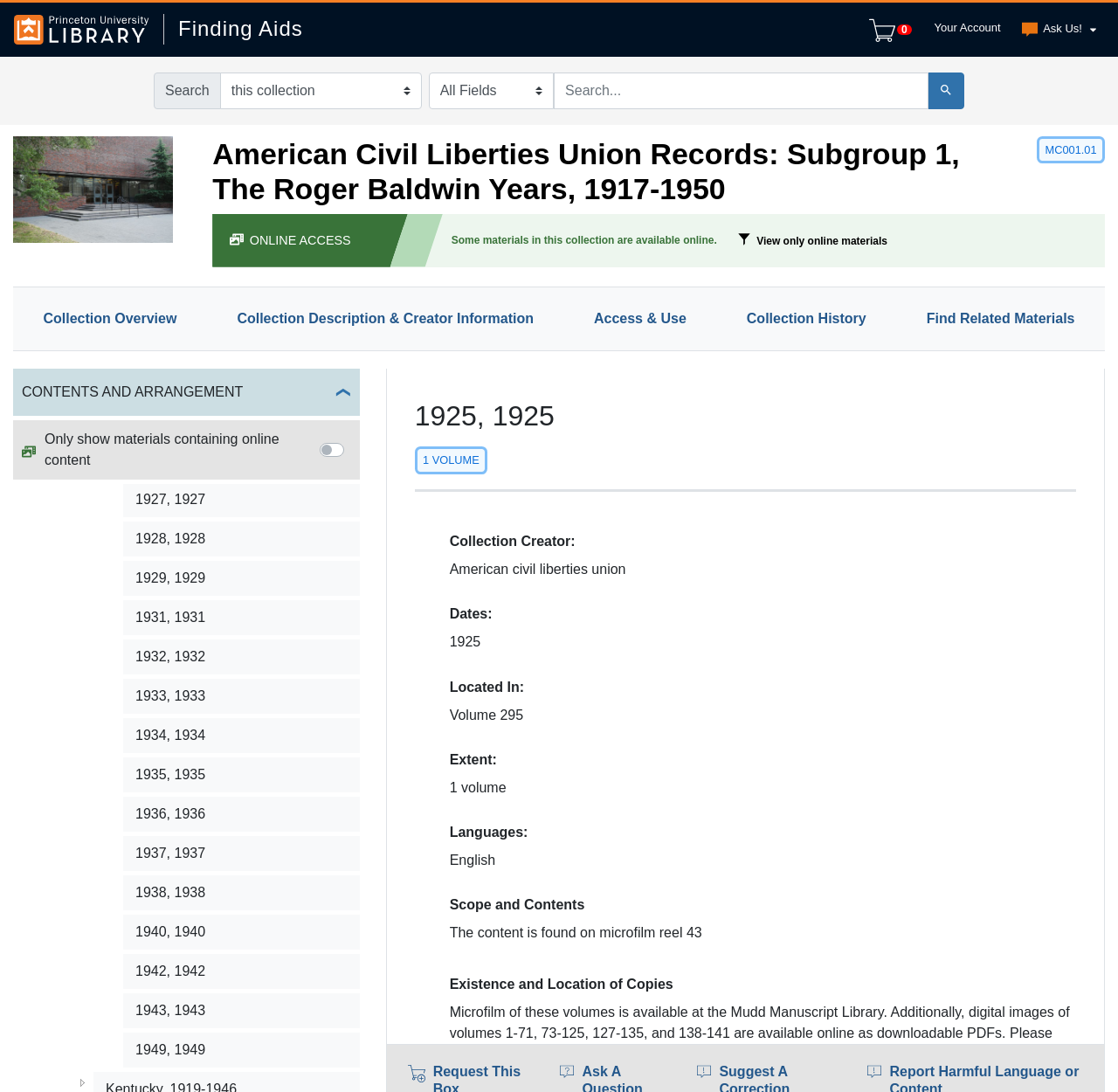Find and generate the main title of the webpage.

American Civil Liberties Union Records: Subgroup 1, The Roger Baldwin Years, 1917-1950